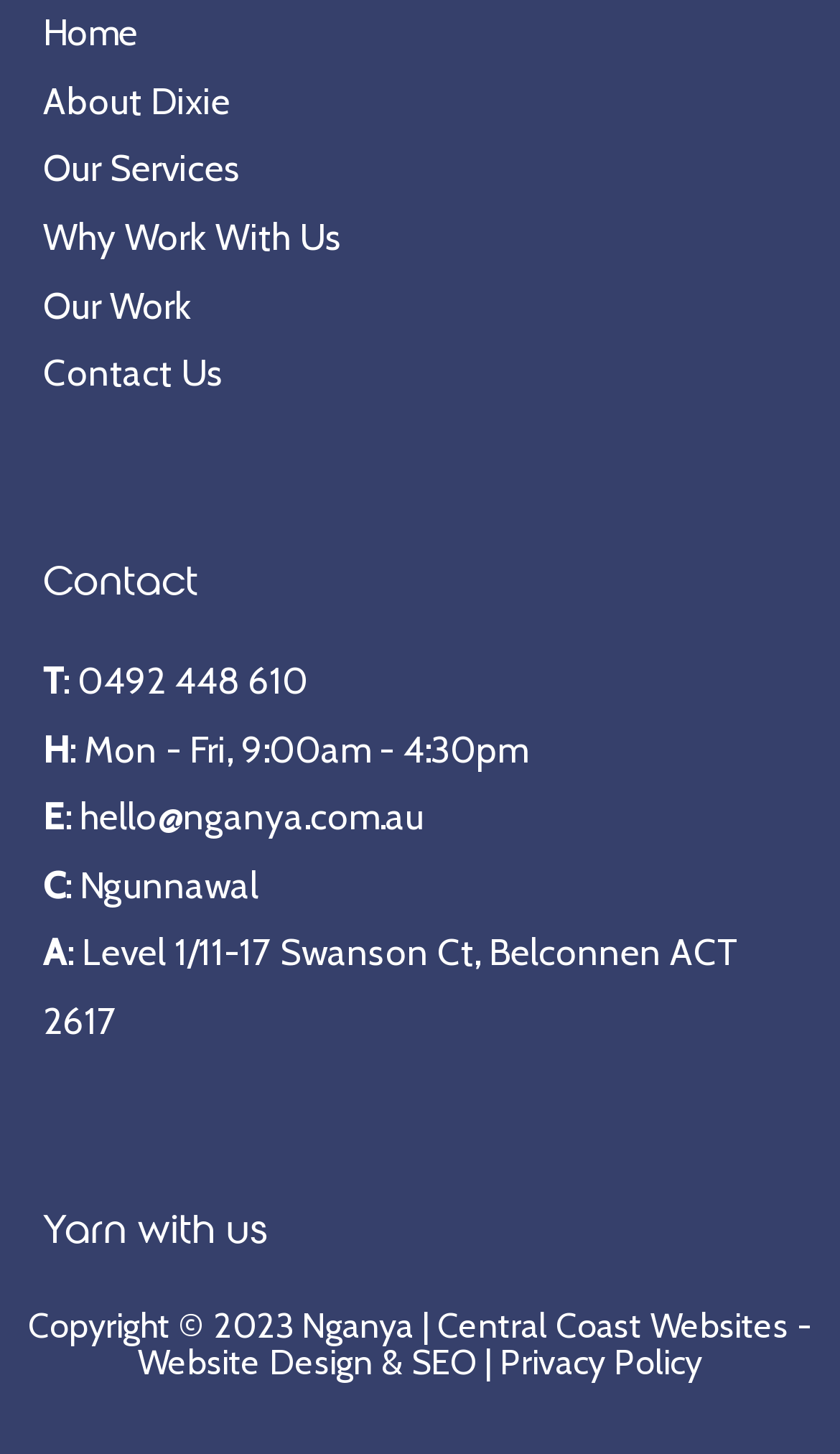Predict the bounding box of the UI element that fits this description: "Our Work".

[0.051, 0.195, 0.228, 0.225]